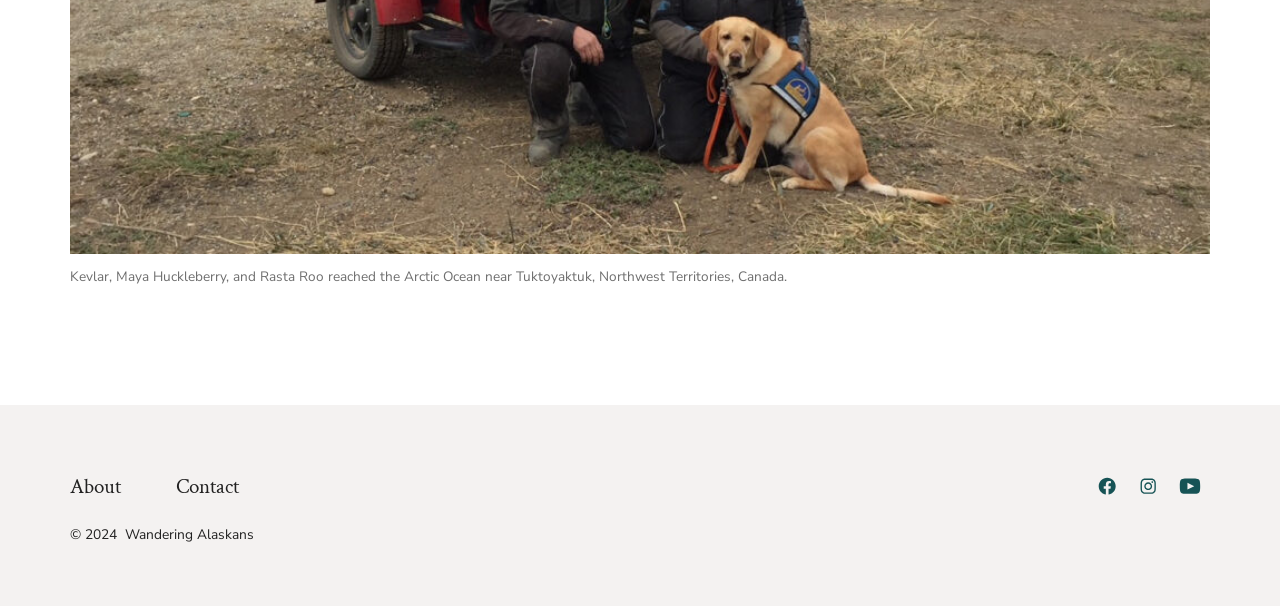Please provide the bounding box coordinate of the region that matches the element description: Contact. Coordinates should be in the format (top-left x, top-left y, bottom-right x, bottom-right y) and all values should be between 0 and 1.

[0.118, 0.765, 0.207, 0.842]